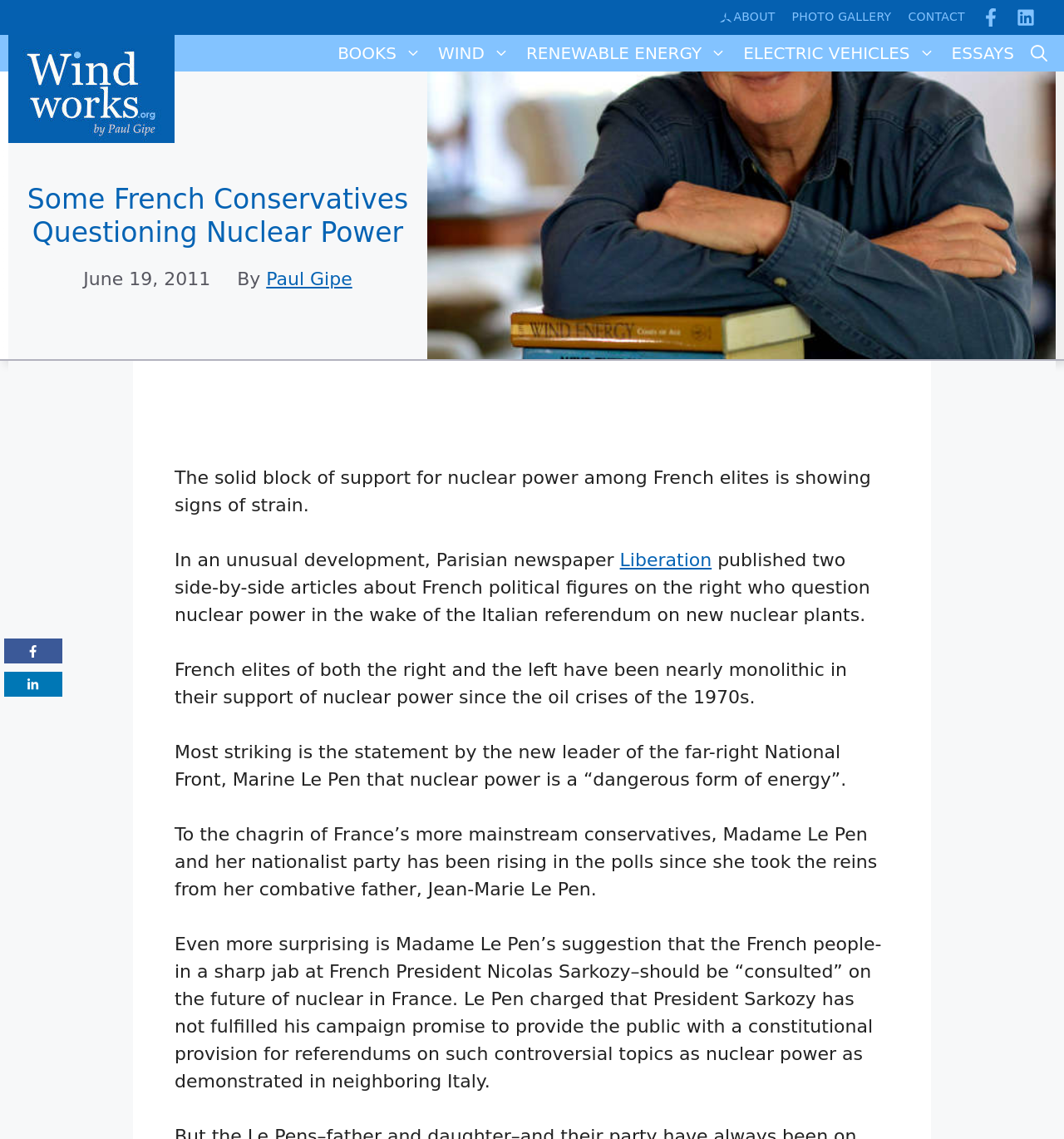Provide your answer to the question using just one word or phrase: Who is the author of the article?

Paul Gipe